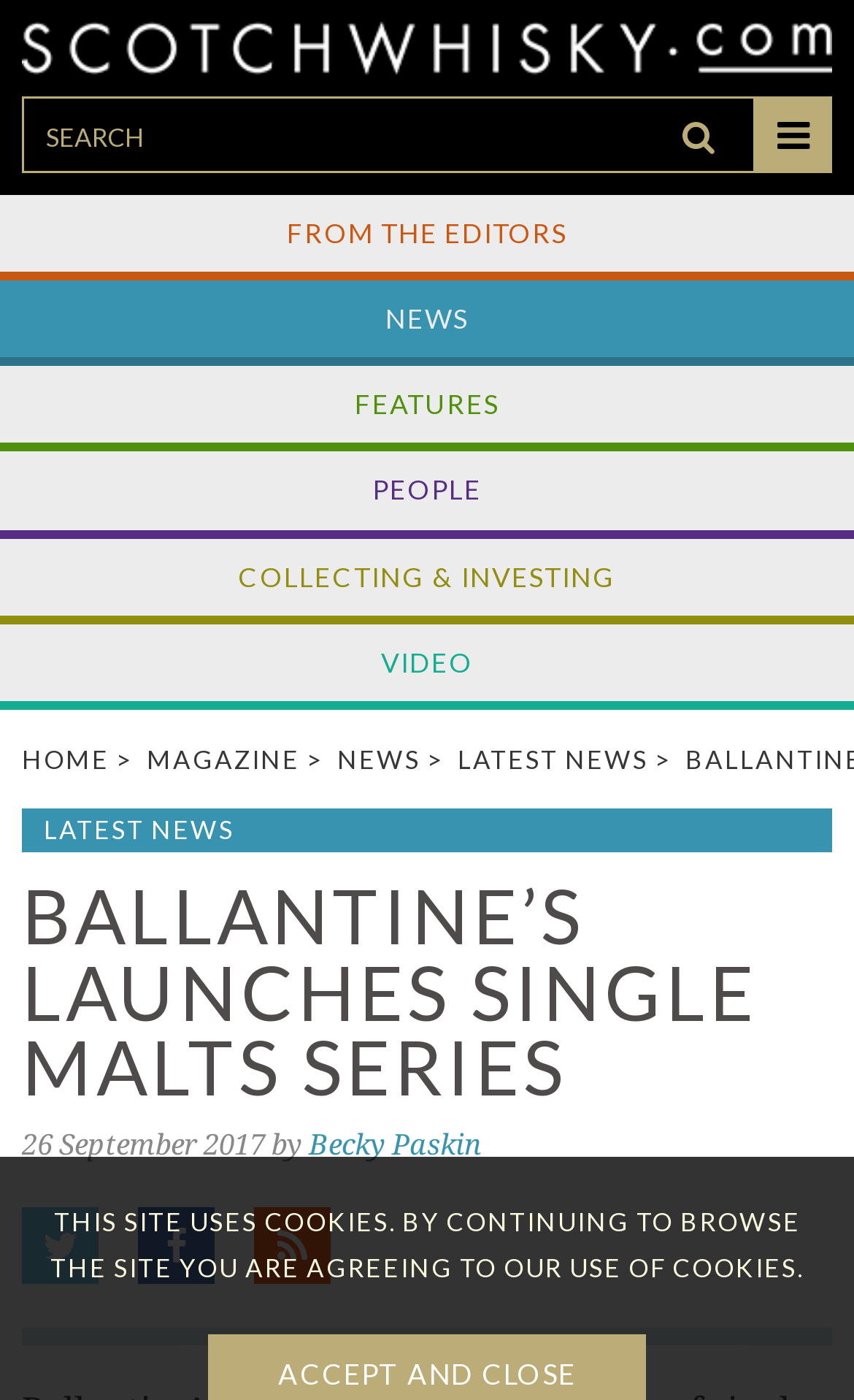Give a one-word or one-phrase response to the question: 
What is the name of the whisky brand?

Ballantine’s